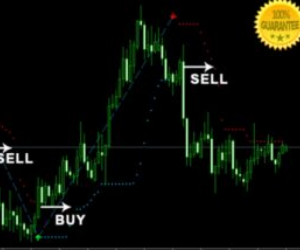Give a detailed account of everything present in the image.

The image displays a forex trading chart commonly associated with the 1Max Direction Forex Indicator for MT4. This chart illustrates key trading signals, highlighting where traders might enter or exit trades. The downward trend is marked by "SELL" signals, indicated in white, alongside corresponding arrows that guide traders on potential selling opportunities. Conversely, a "BUY" signal is noted in green, suggesting a point for entry into a trade. The overall aesthetic is sleek, with a dark background that emphasizes the bright candlestick patterns and signals. Additionally, there is a seal or badge in the top right corner displaying "100% GUARANTEE," which may imply a promise of reliability or effectiveness for users of the indicator.